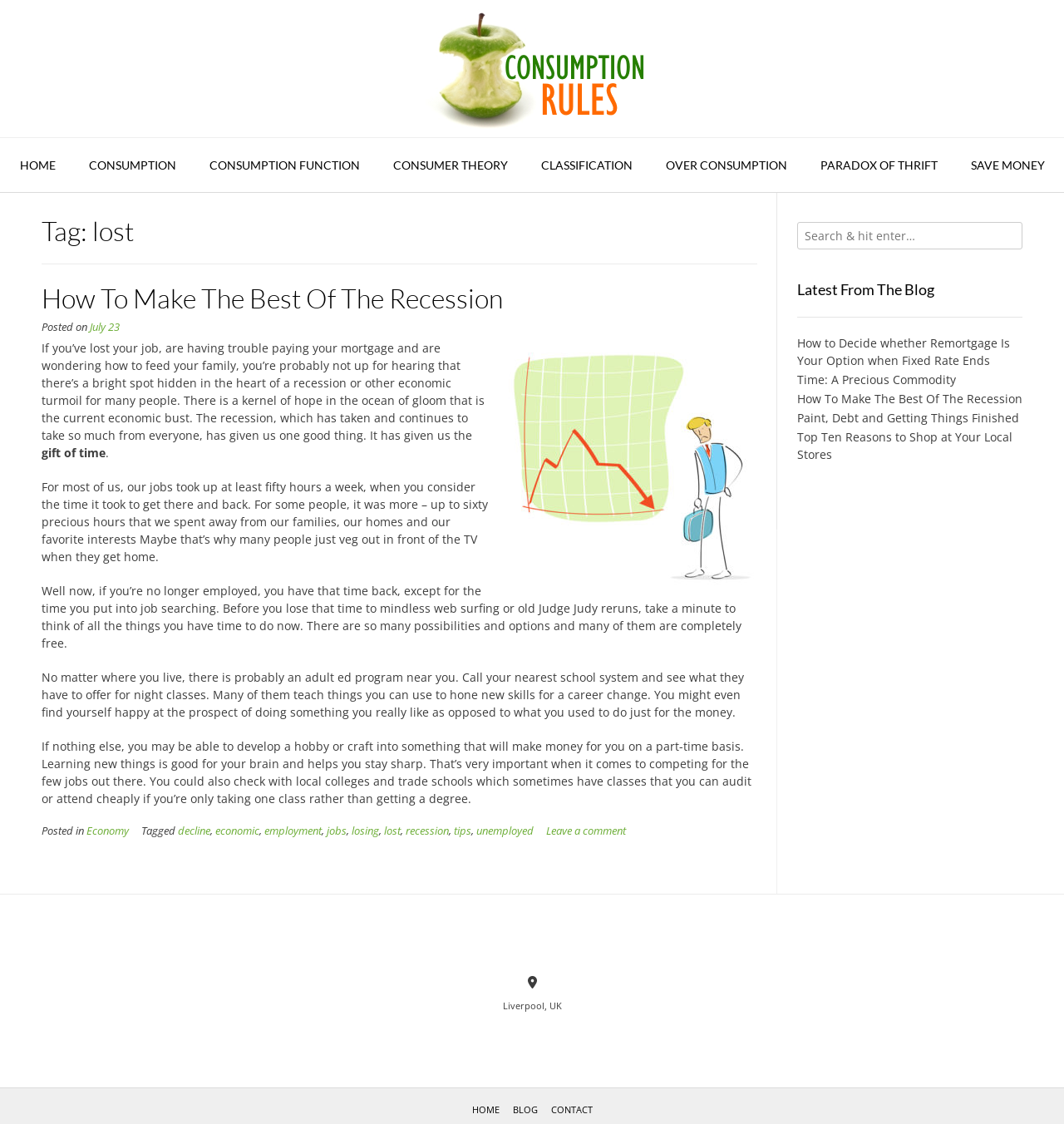Find the bounding box coordinates for the area that should be clicked to accomplish the instruction: "click on the 'HOME' link".

[0.003, 0.123, 0.068, 0.172]